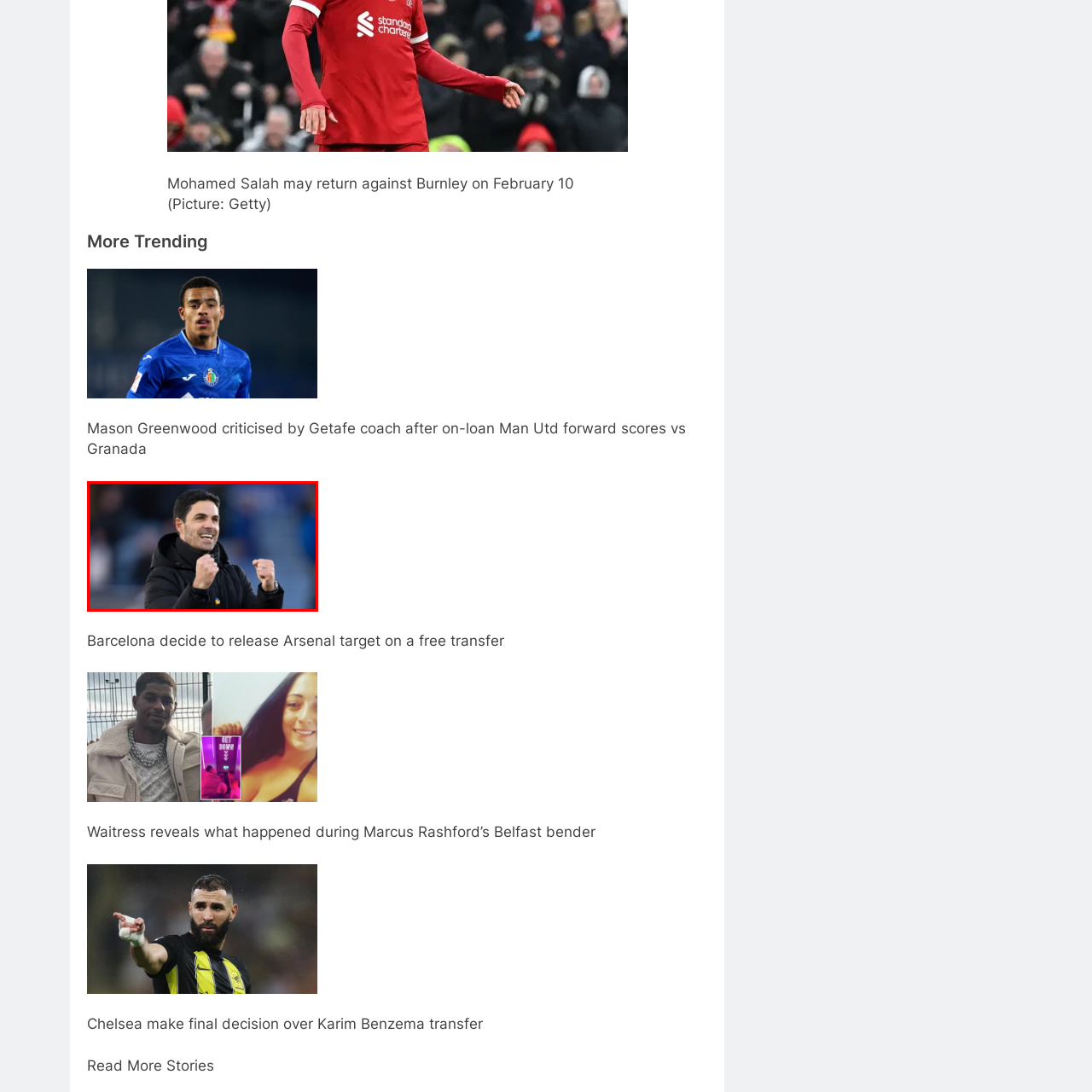Give an in-depth description of the image within the red border.

The image features a joyful football manager celebrating a triumphant moment. He is dressed in a black coat and appears to be expressing exuberance, possibly after a significant victory or a well-executed play during a match. The backdrop suggests an outdoor sports environment, likely a stadium, filled with fans and team spirit. This moment may be related to his team's recent performance, which has garnered attention in the football community. The accompanying context mentions various trending football news, including a notable article about his player, Mason Greenwood, highlighting the dynamics of football management and player performances.